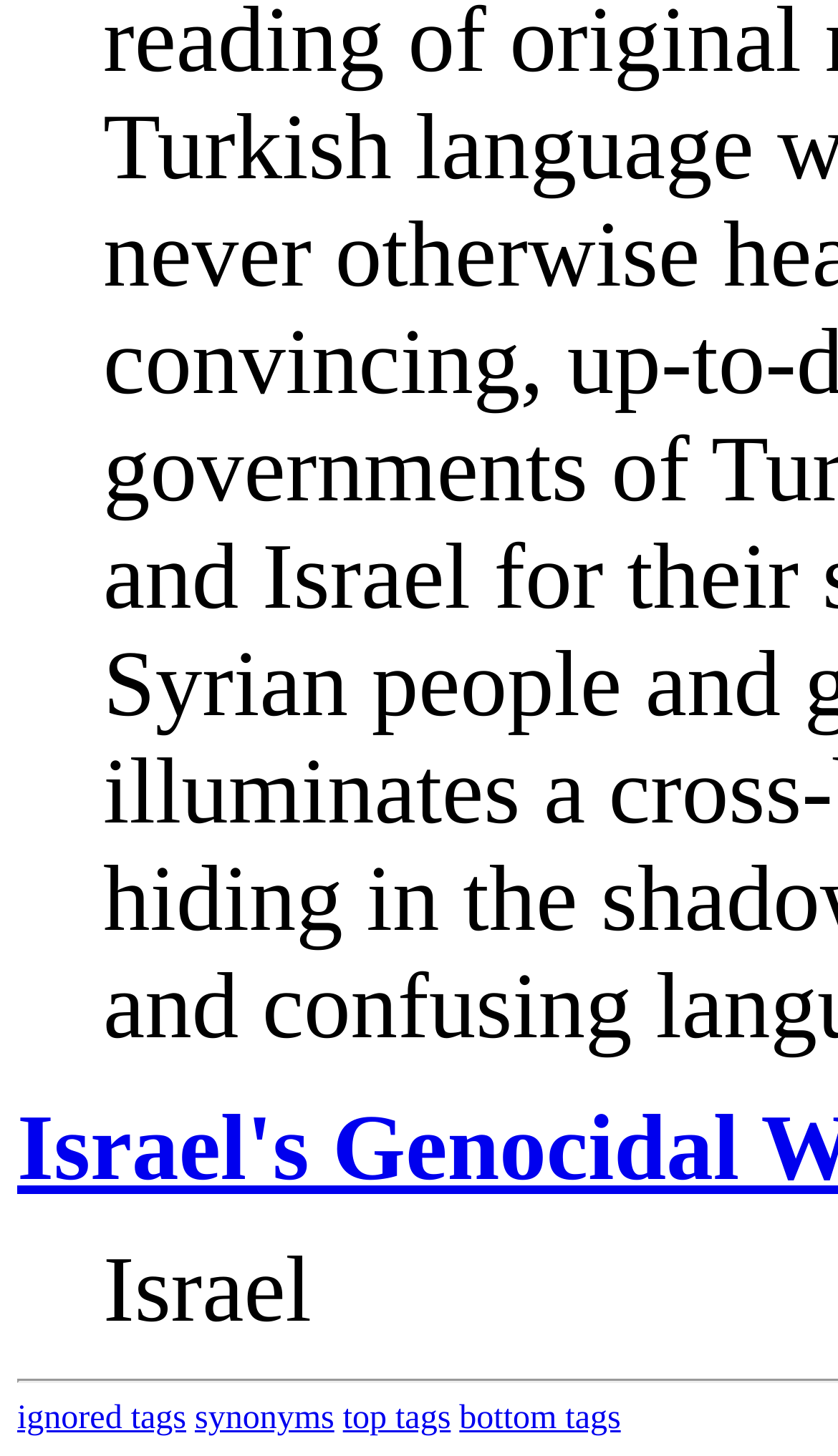Determine the bounding box coordinates (top-left x, top-left y, bottom-right x, bottom-right y) of the UI element described in the following text: top tags

[0.409, 0.961, 0.538, 0.987]